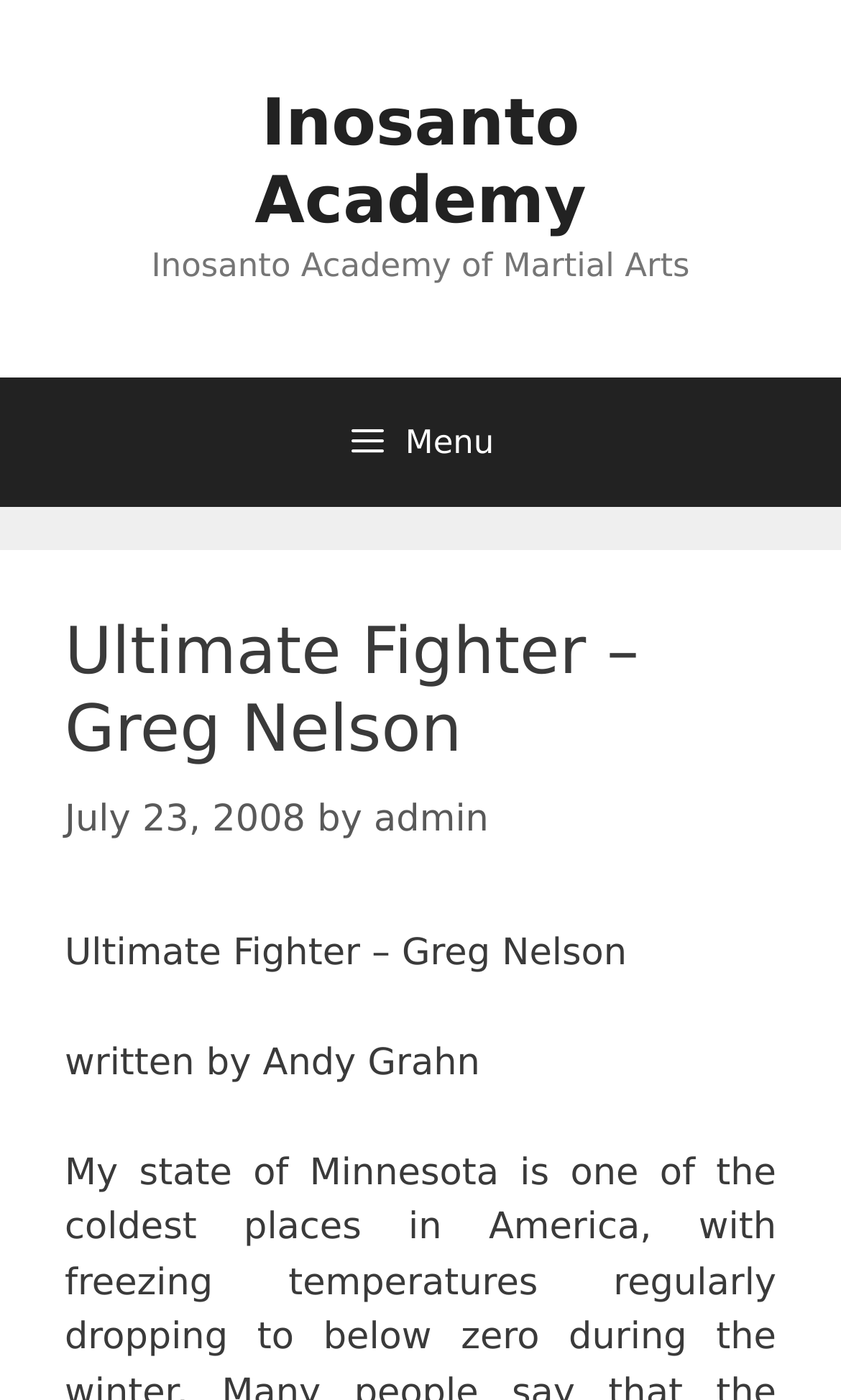Respond with a single word or phrase:
What is the name of the person mentioned in the article?

Greg Nelson